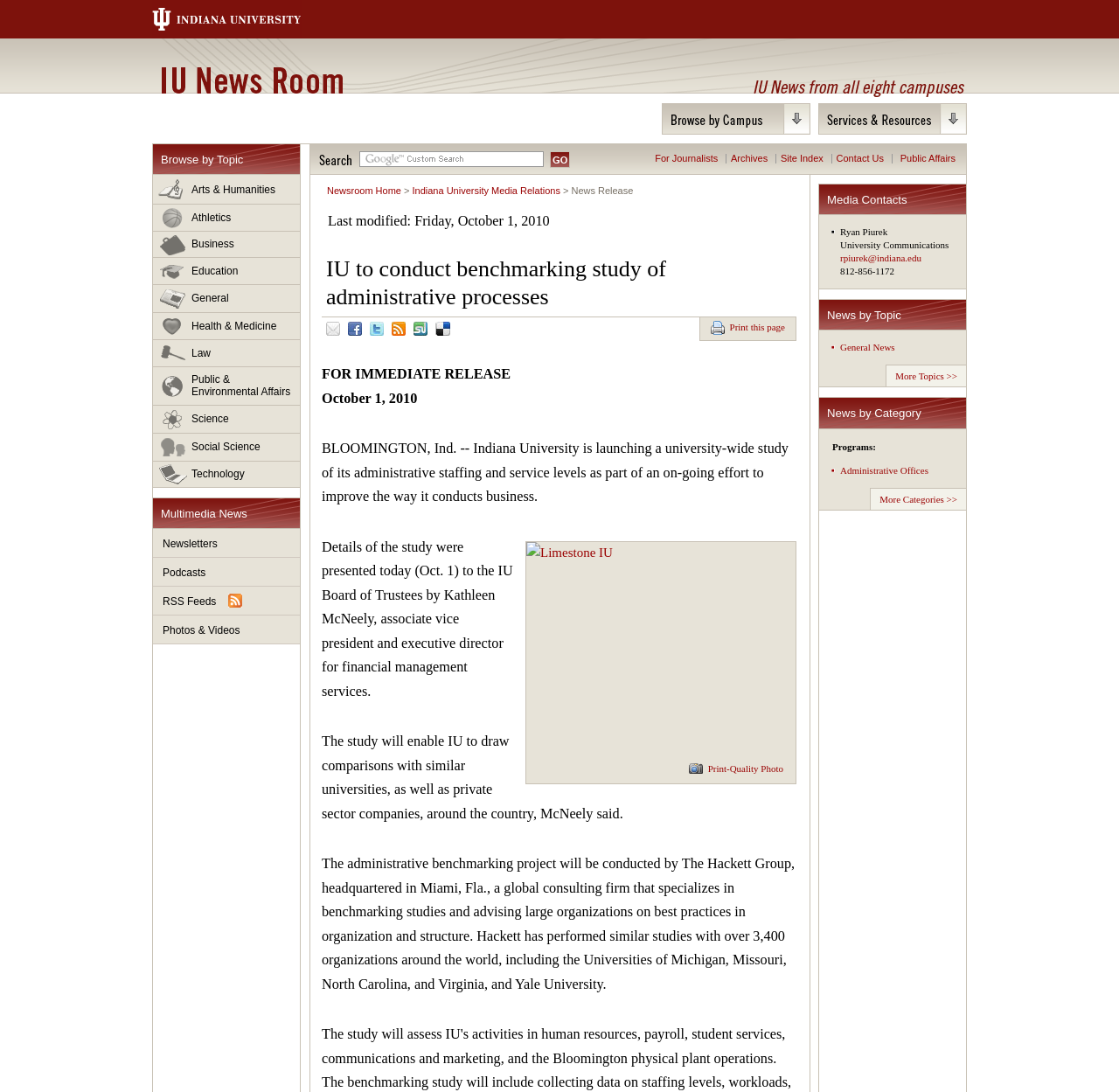Could you identify the text that serves as the heading for this webpage?

IU News Room